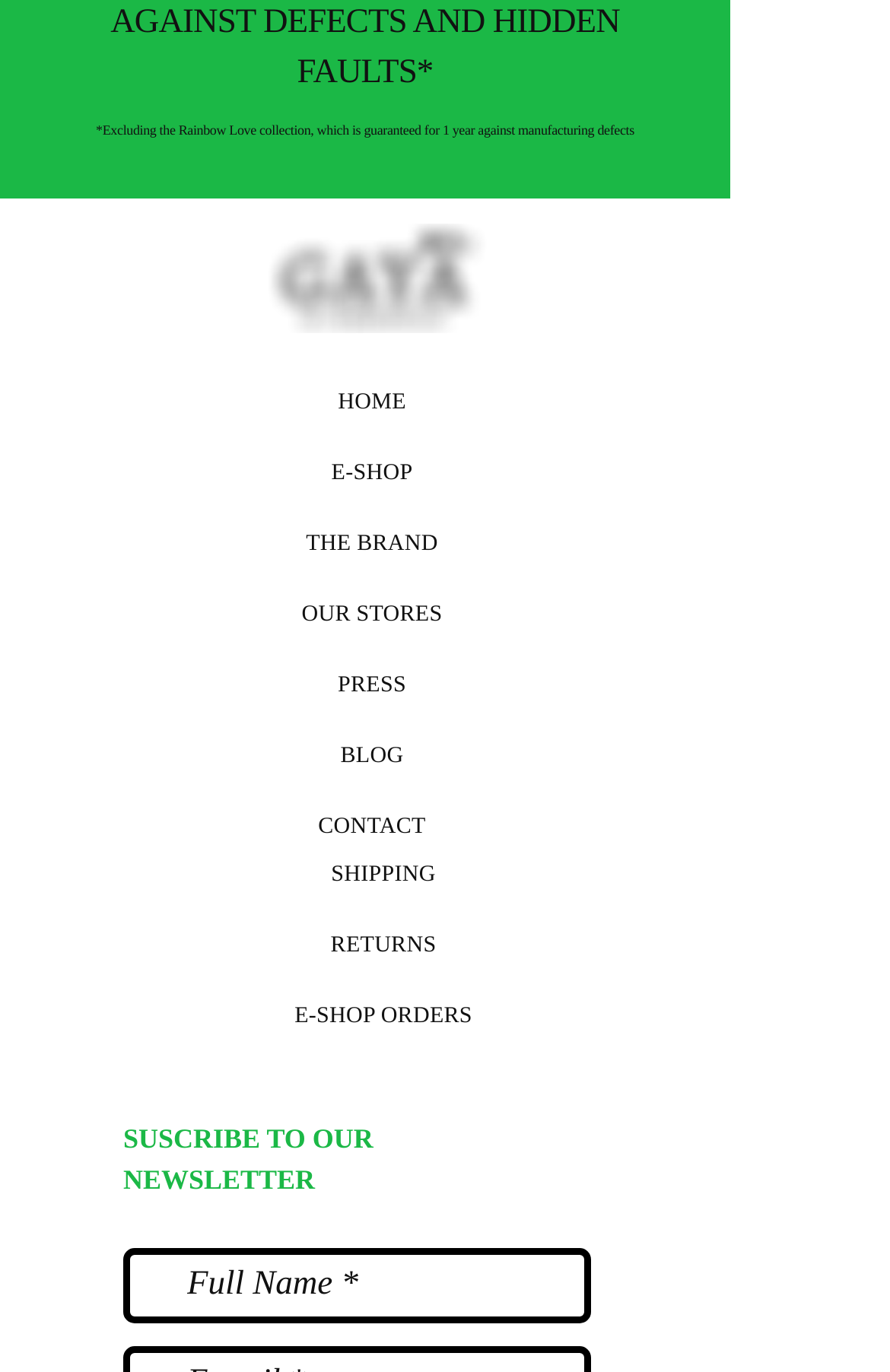Using the details from the image, please elaborate on the following question: What is the purpose of the textbox?

The textbox has a description 'Full Name *' and is required, indicating that it is used to input the user's full name, likely for subscription or registration purposes.